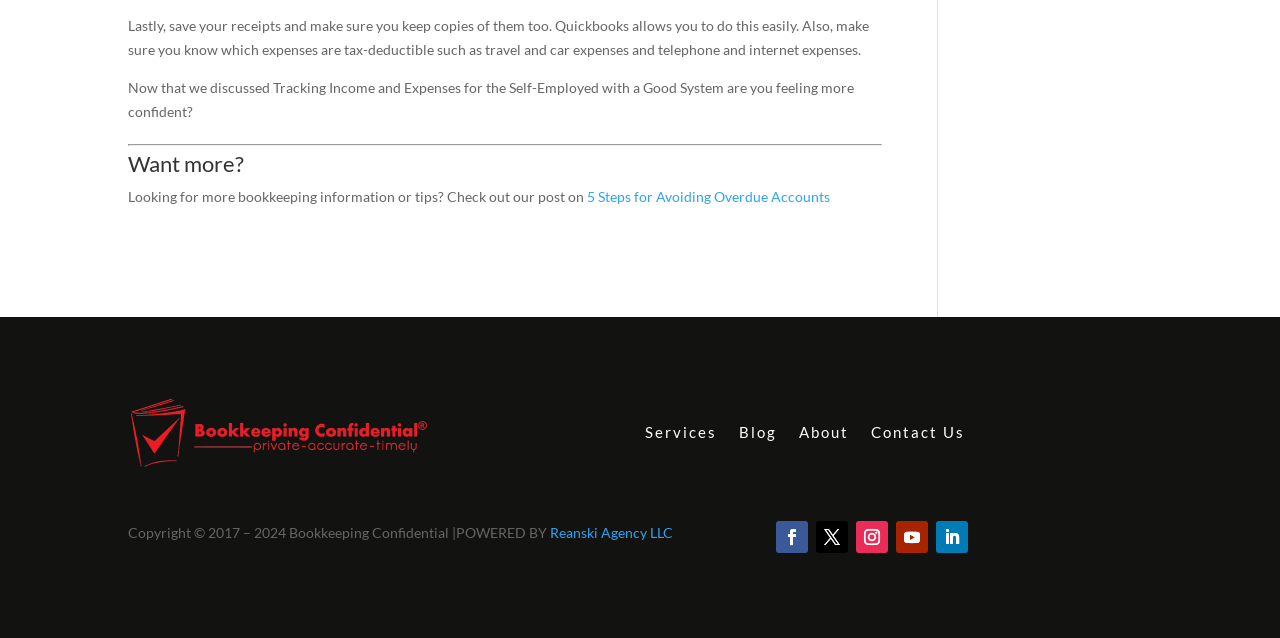How many social media links are present on the webpage?
Look at the image and answer the question with a single word or phrase.

5